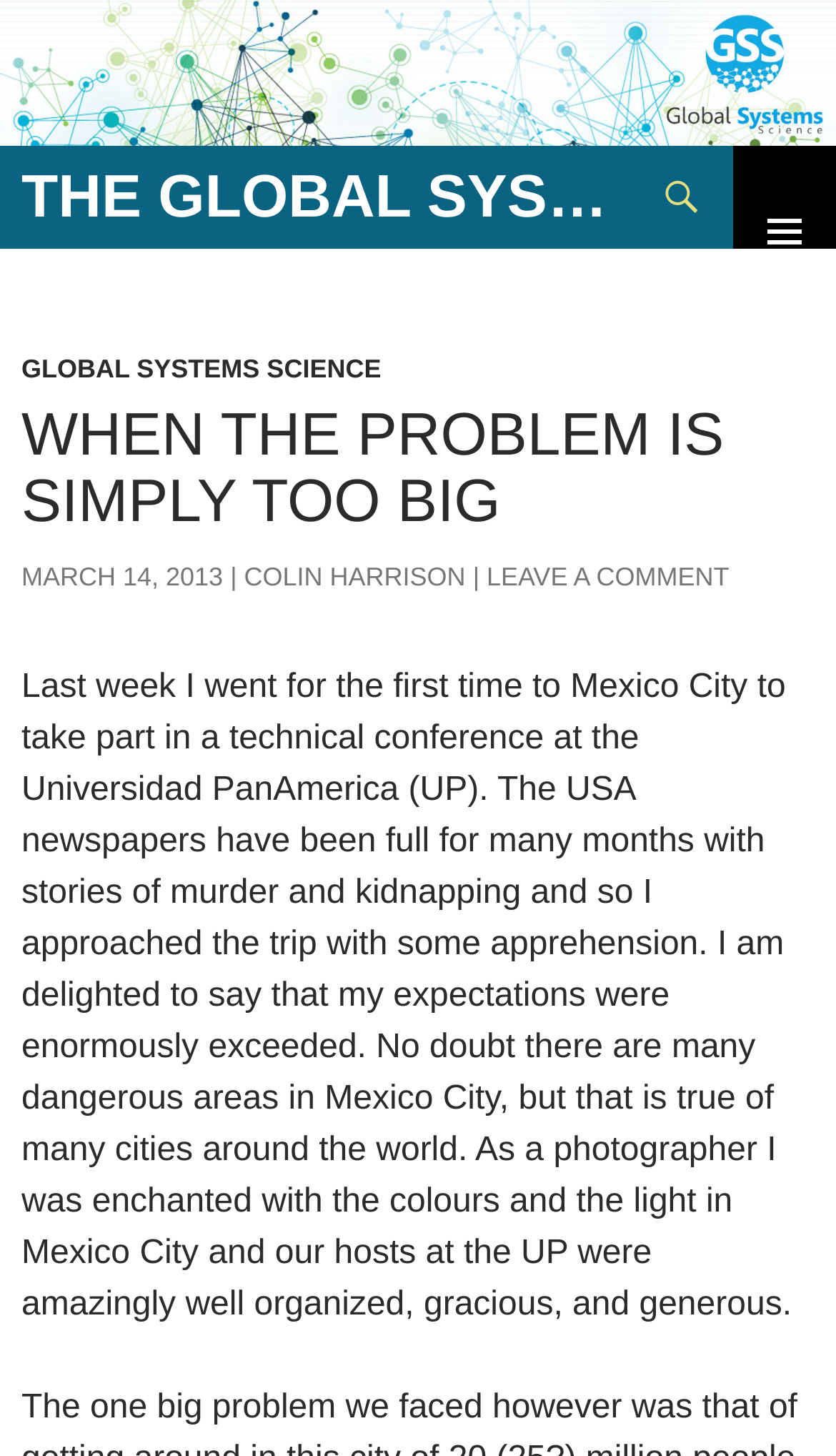Consider the image and give a detailed and elaborate answer to the question: 
What is the name of the blog?

The name of the blog can be found in the top-left corner of the webpage, where it is written in a large font size. It is also the text of the image at the top of the page.